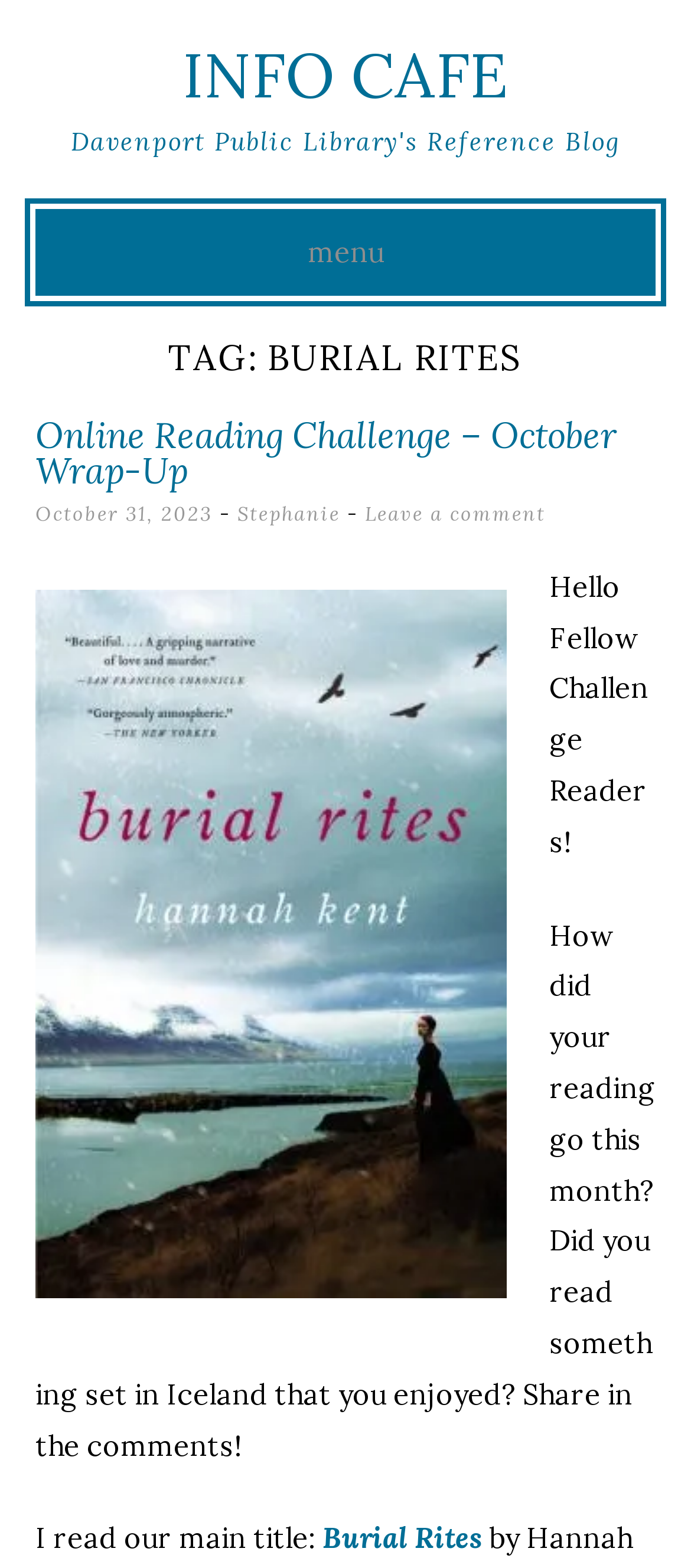Who wrote the blog post?
Using the information presented in the image, please offer a detailed response to the question.

I found the author of the blog post by looking at the link element that says 'Stephanie'. This is likely the name of the person who wrote the blog post.